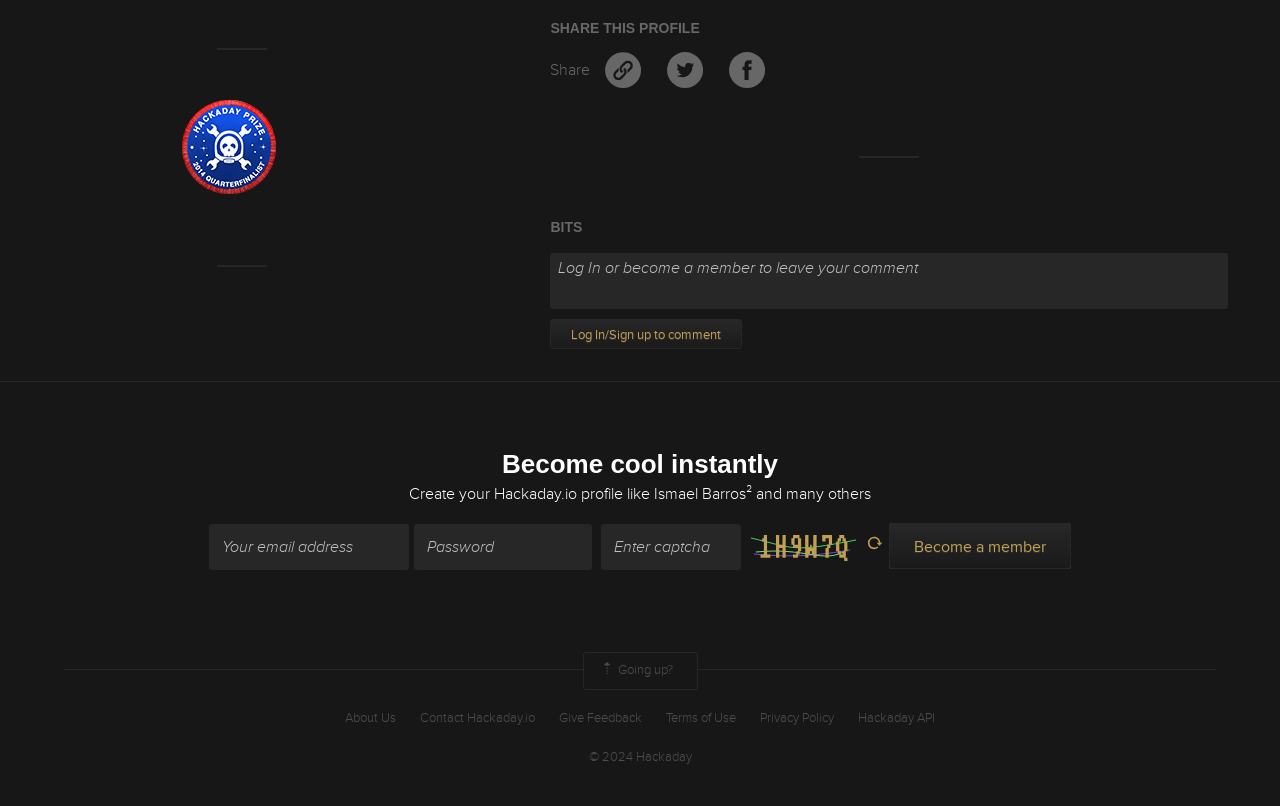Please find the bounding box coordinates for the clickable element needed to perform this instruction: "Contact Hackaday.io".

[0.328, 0.88, 0.418, 0.903]